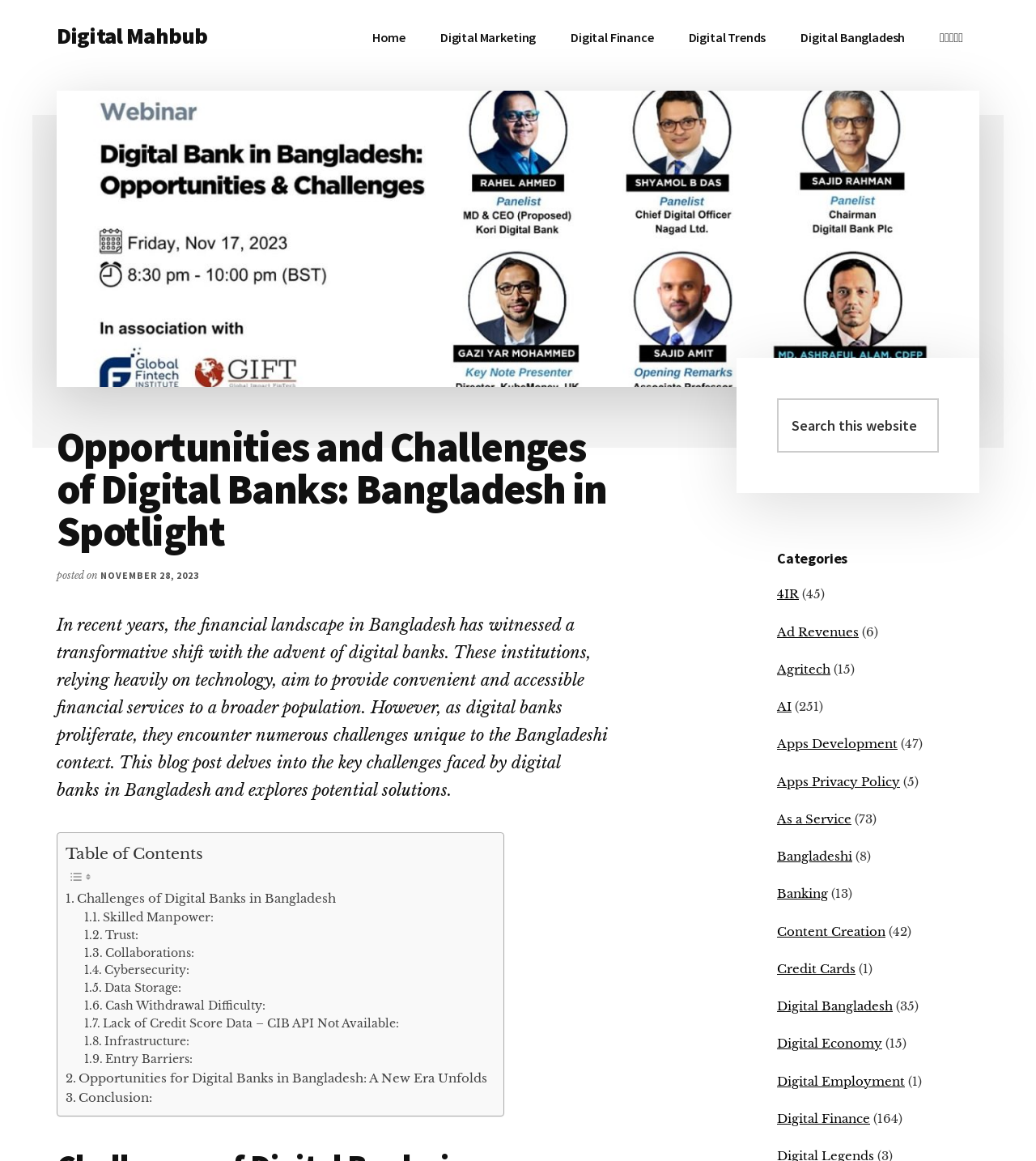Identify the bounding box coordinates for the element that needs to be clicked to fulfill this instruction: "Read the blog post 'Opportunities and Challenges of Digital Banks: Bangladesh in Spotlight'". Provide the coordinates in the format of four float numbers between 0 and 1: [left, top, right, bottom].

[0.055, 0.078, 0.945, 0.333]